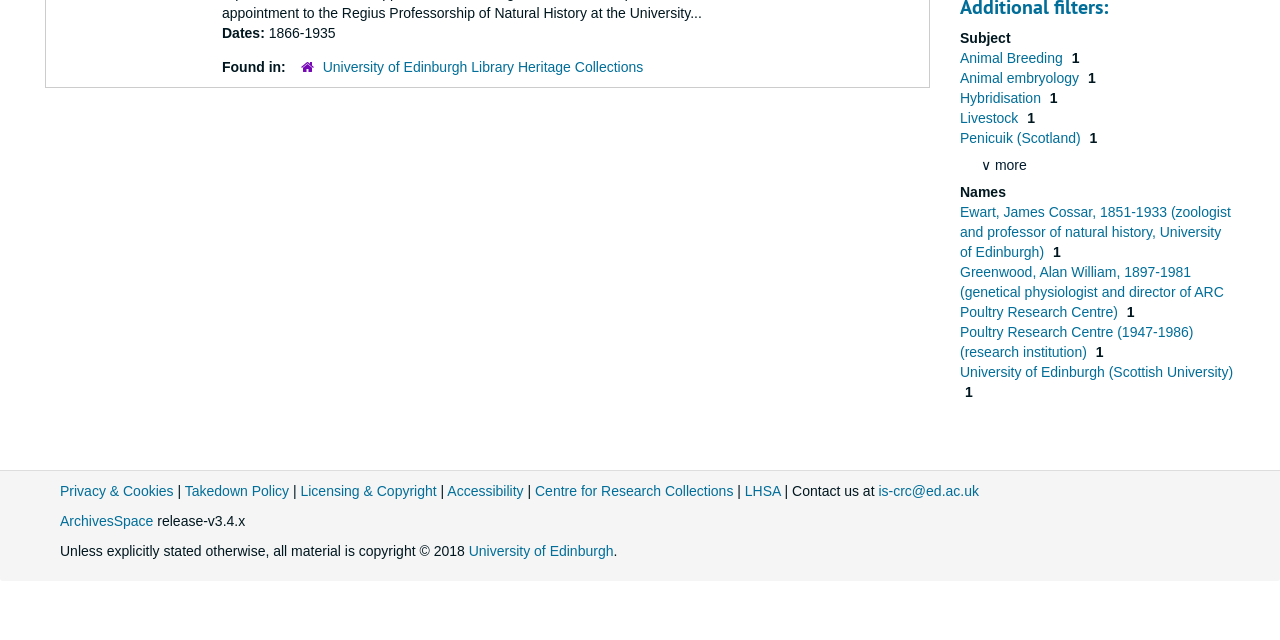Mark the bounding box of the element that matches the following description: "Hybridisation".

[0.75, 0.141, 0.816, 0.166]